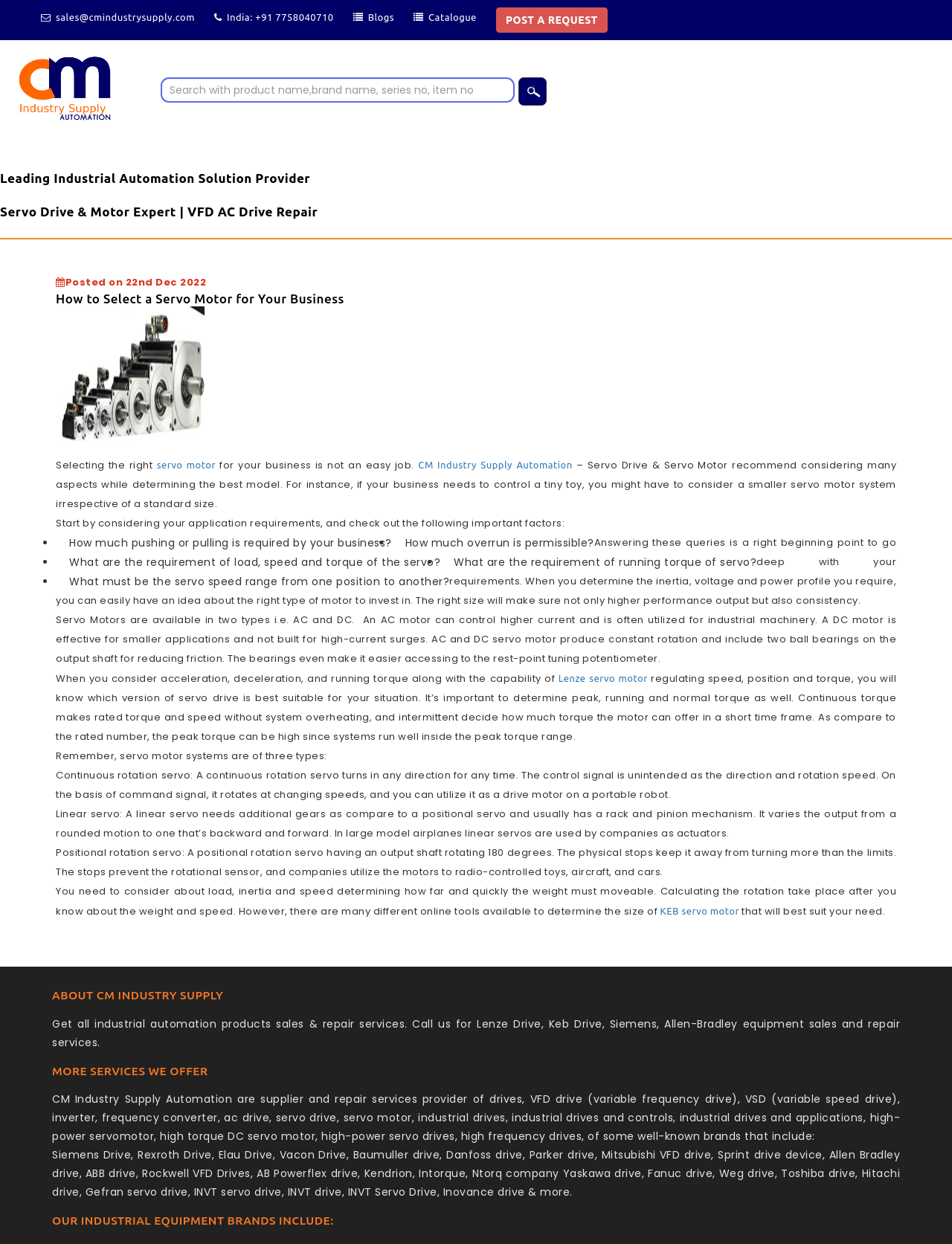Pinpoint the bounding box coordinates for the area that should be clicked to perform the following instruction: "Search with product name, brand name, series no, item no".

[0.169, 0.062, 0.54, 0.082]